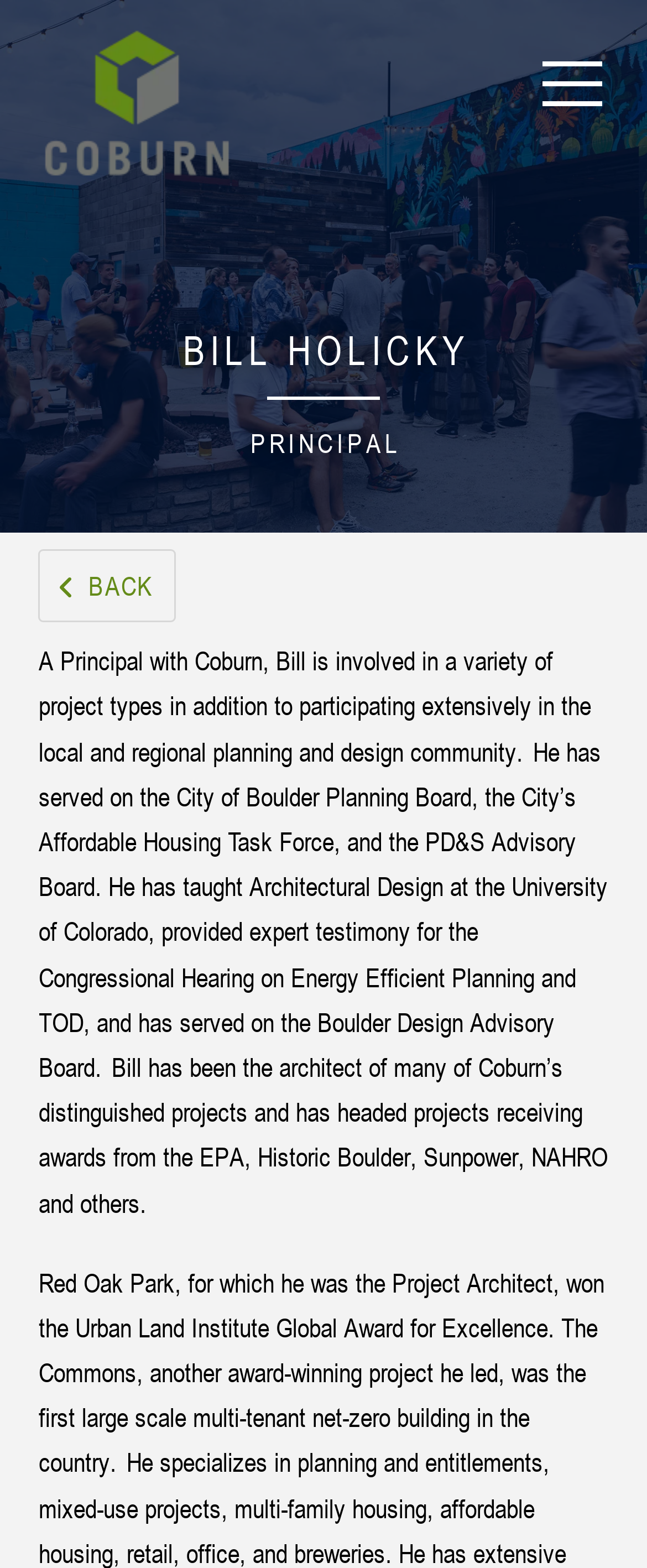What is the purpose of the 'BACK' link?
Analyze the image and provide a thorough answer to the question.

The 'BACK' link is likely used to navigate back to a previous page or section, based on its location and text content.